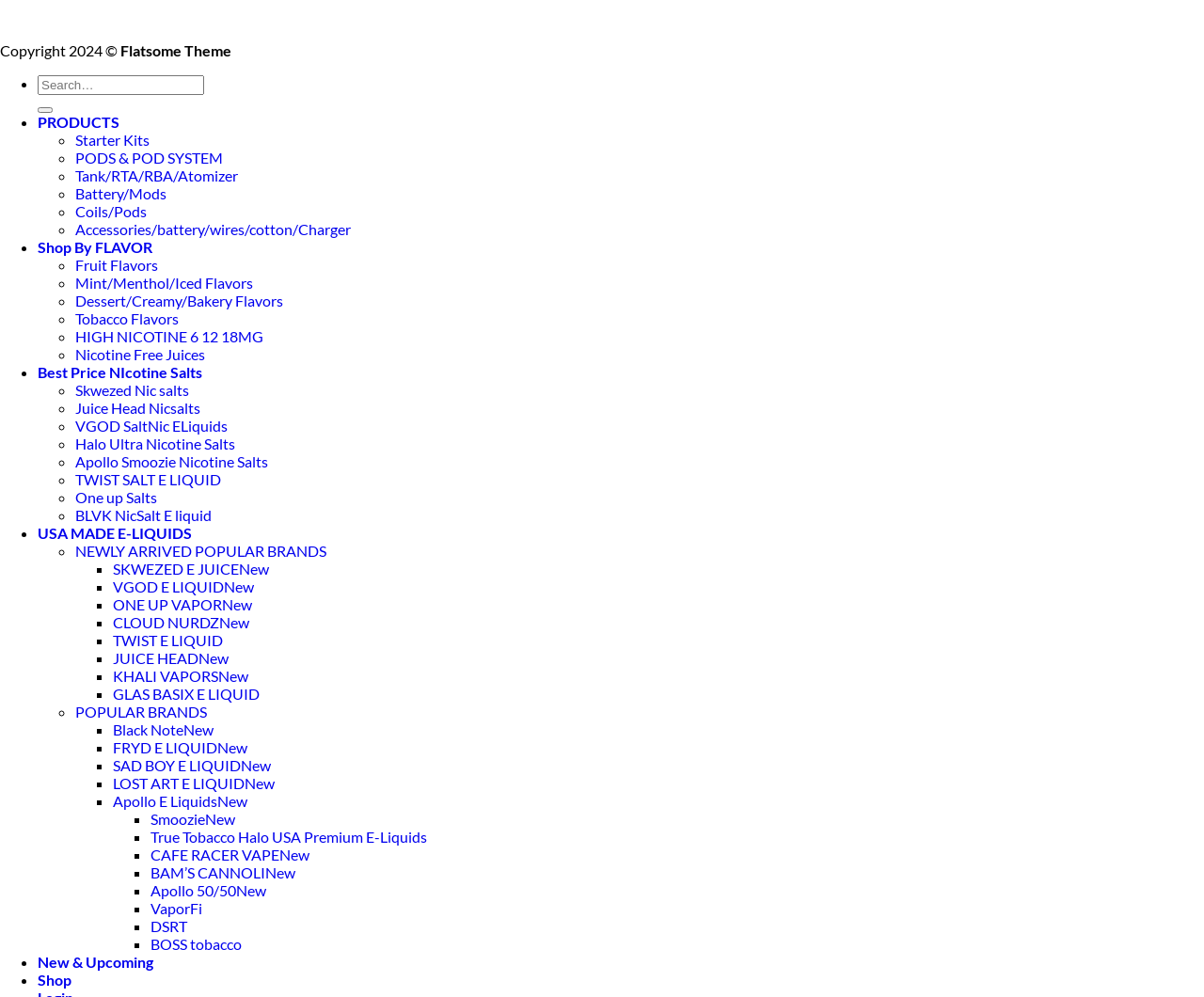Give a one-word or short-phrase answer to the following question: 
How many product categories are listed?

8